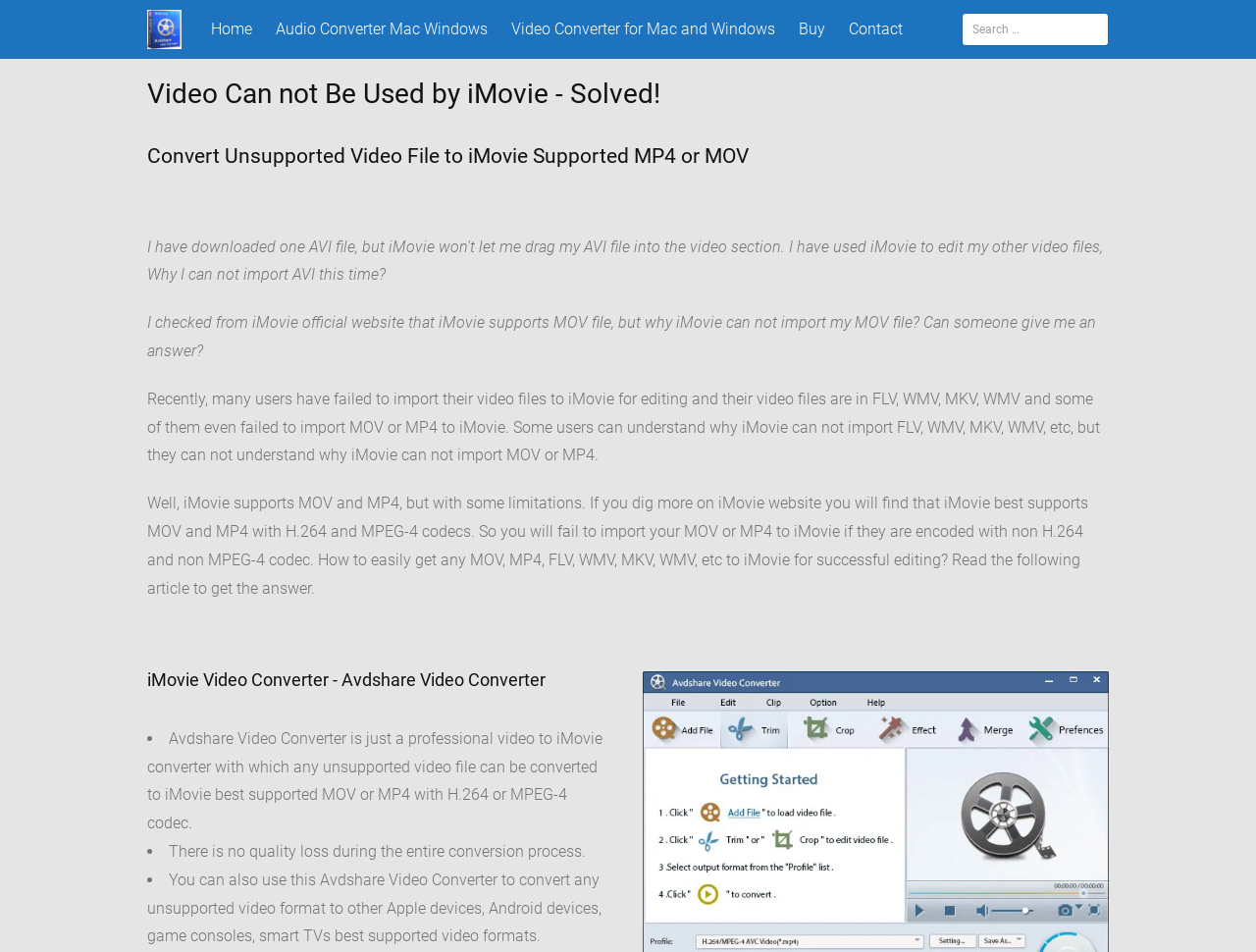Why can't iMovie import some MOV or MP4 files?
Look at the image and construct a detailed response to the question.

According to the webpage, iMovie supports MOV and MP4 files, but with some limitations. It only supports MOV and MP4 files encoded with H.264 and MPEG-4 codecs. If the files are encoded with non H.264 and non MPEG-4 codec, iMovie cannot import them.